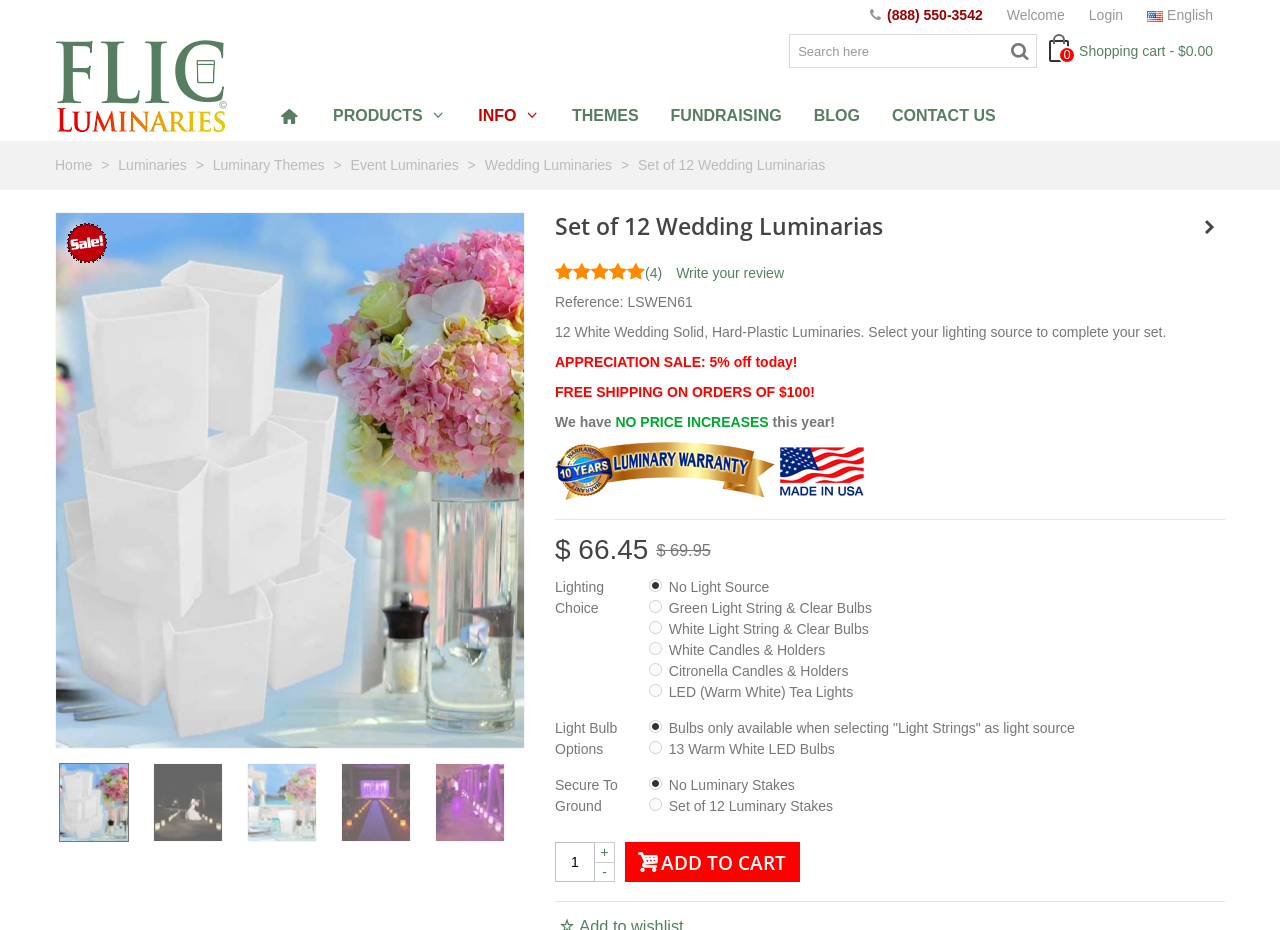Please provide the bounding box coordinates for the element that needs to be clicked to perform the following instruction: "click the login button". The coordinates should be given as four float numbers between 0 and 1, i.e., [left, top, right, bottom].

[0.841, 0.0, 0.887, 0.032]